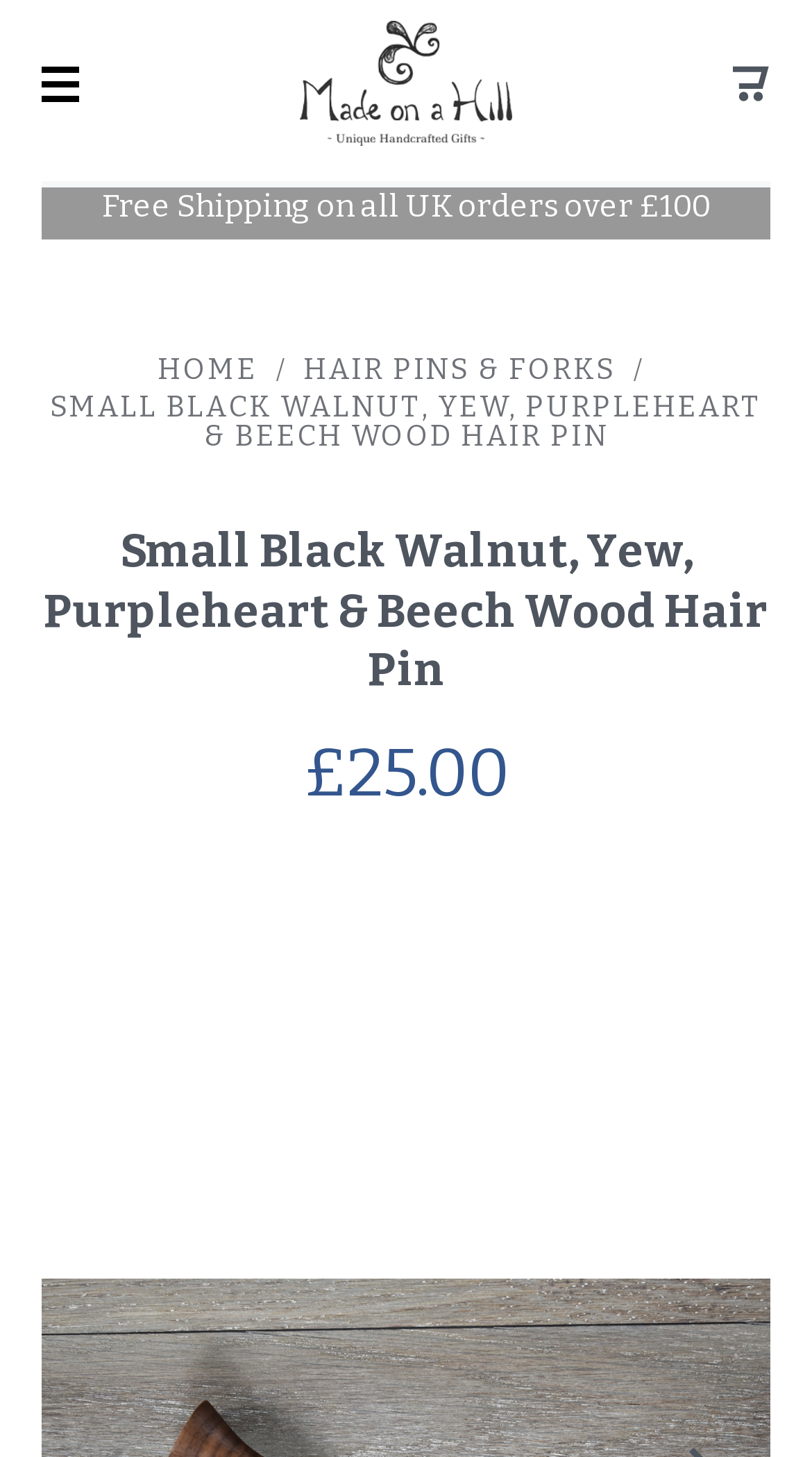Extract the bounding box for the UI element that matches this description: "alt="Made on a Hill"".

[0.369, 0.0, 0.631, 0.124]